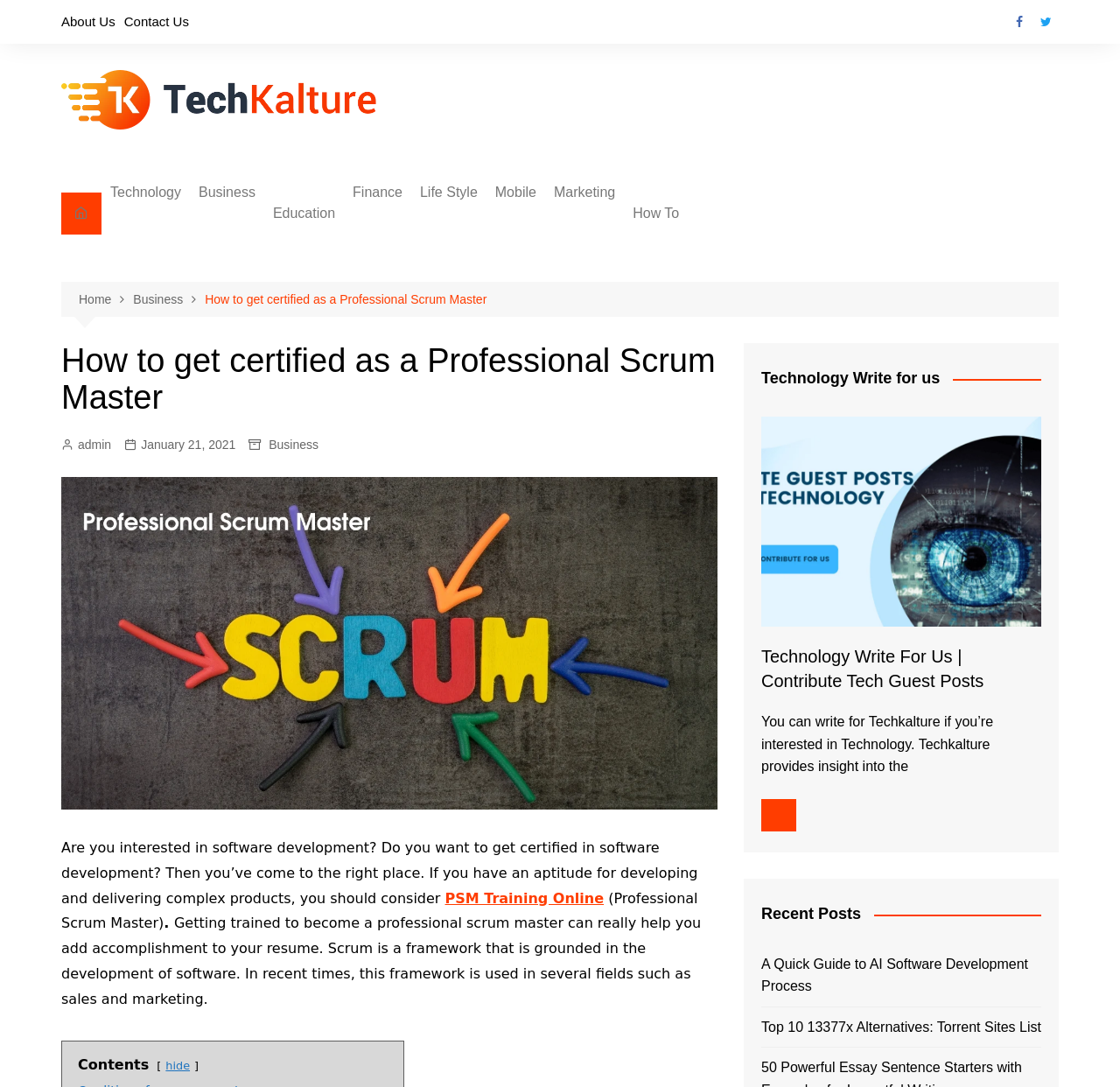Specify the bounding box coordinates of the area that needs to be clicked to achieve the following instruction: "visit the BUSINESS POINT page".

None